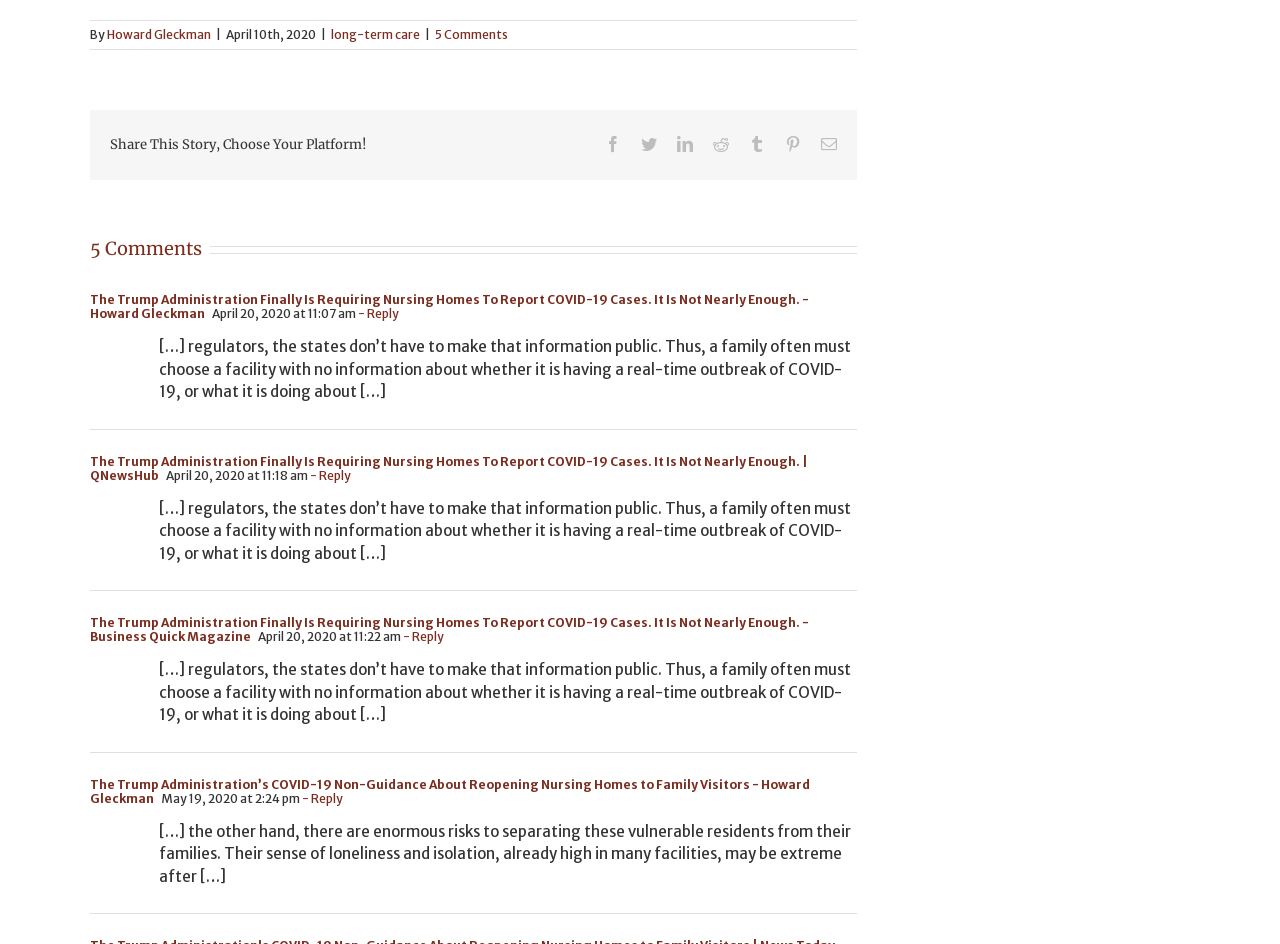Who is the author of the article?
Could you please answer the question thoroughly and with as much detail as possible?

I determined the author of the article by looking at the byline 'By Howard Gleckman' at the top of the webpage.